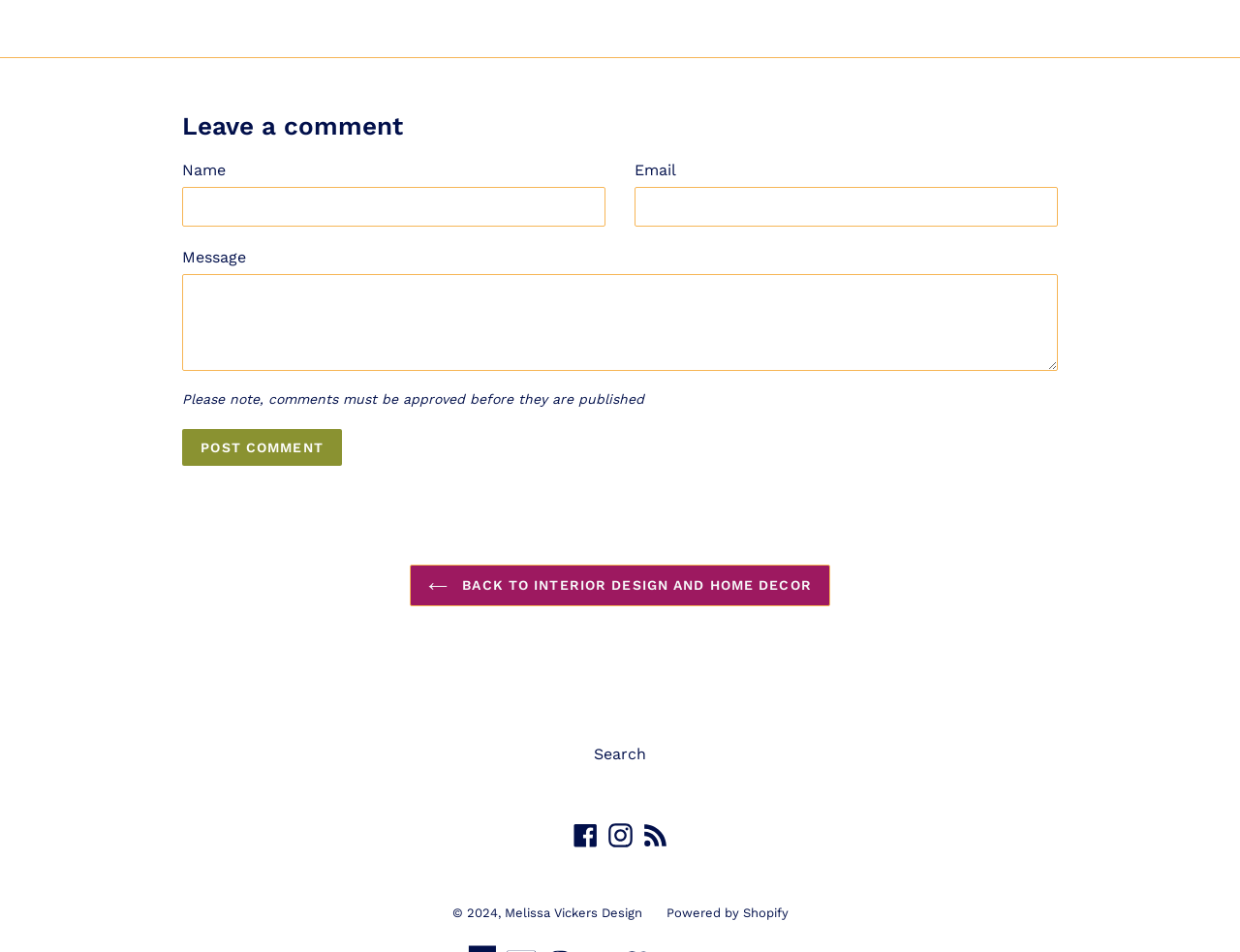Please identify the bounding box coordinates of the element's region that needs to be clicked to fulfill the following instruction: "Enter your name". The bounding box coordinates should consist of four float numbers between 0 and 1, i.e., [left, top, right, bottom].

[0.147, 0.196, 0.488, 0.238]